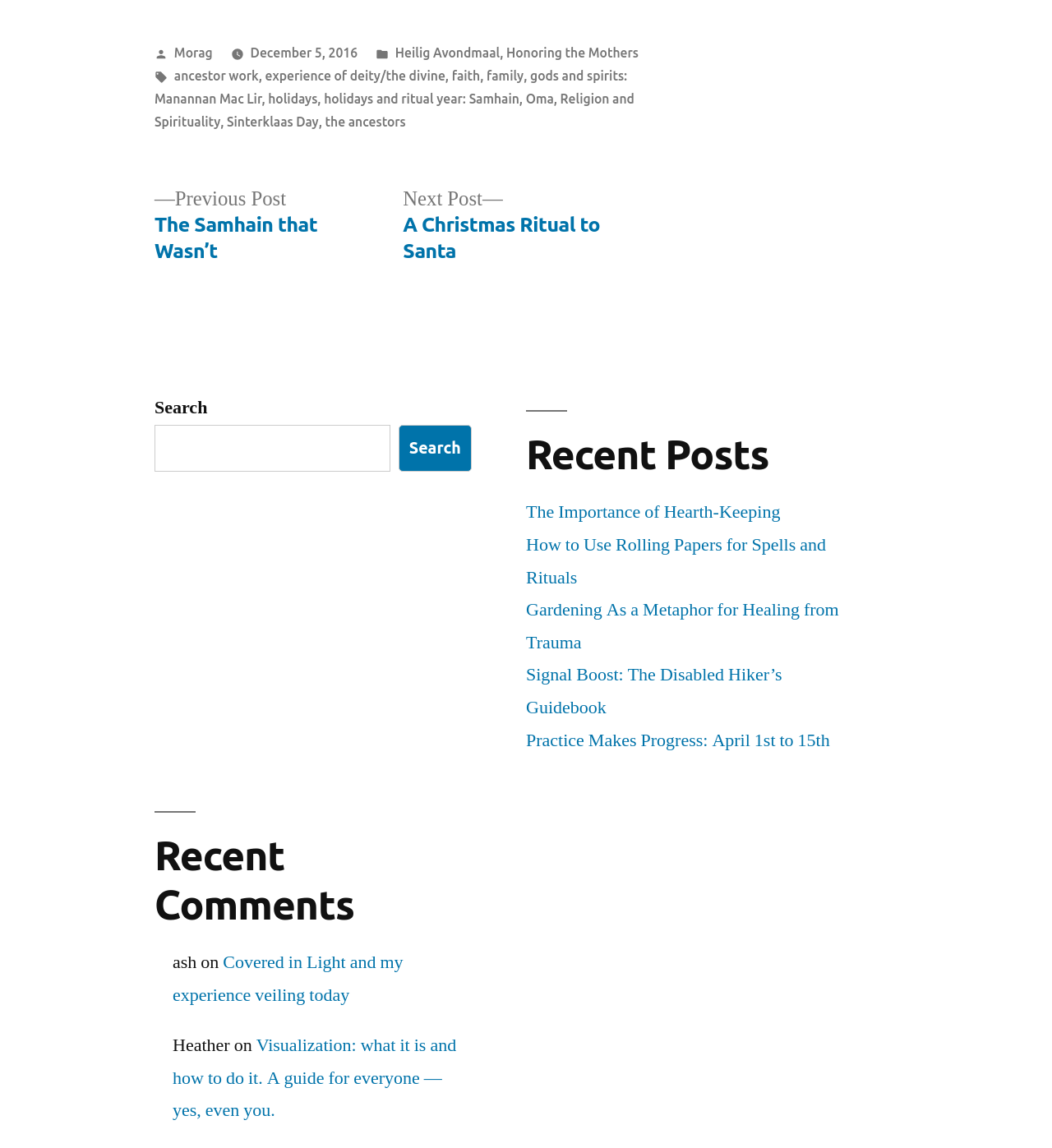Kindly determine the bounding box coordinates for the area that needs to be clicked to execute this instruction: "Click on a link to a post about Samhain".

[0.308, 0.079, 0.494, 0.092]